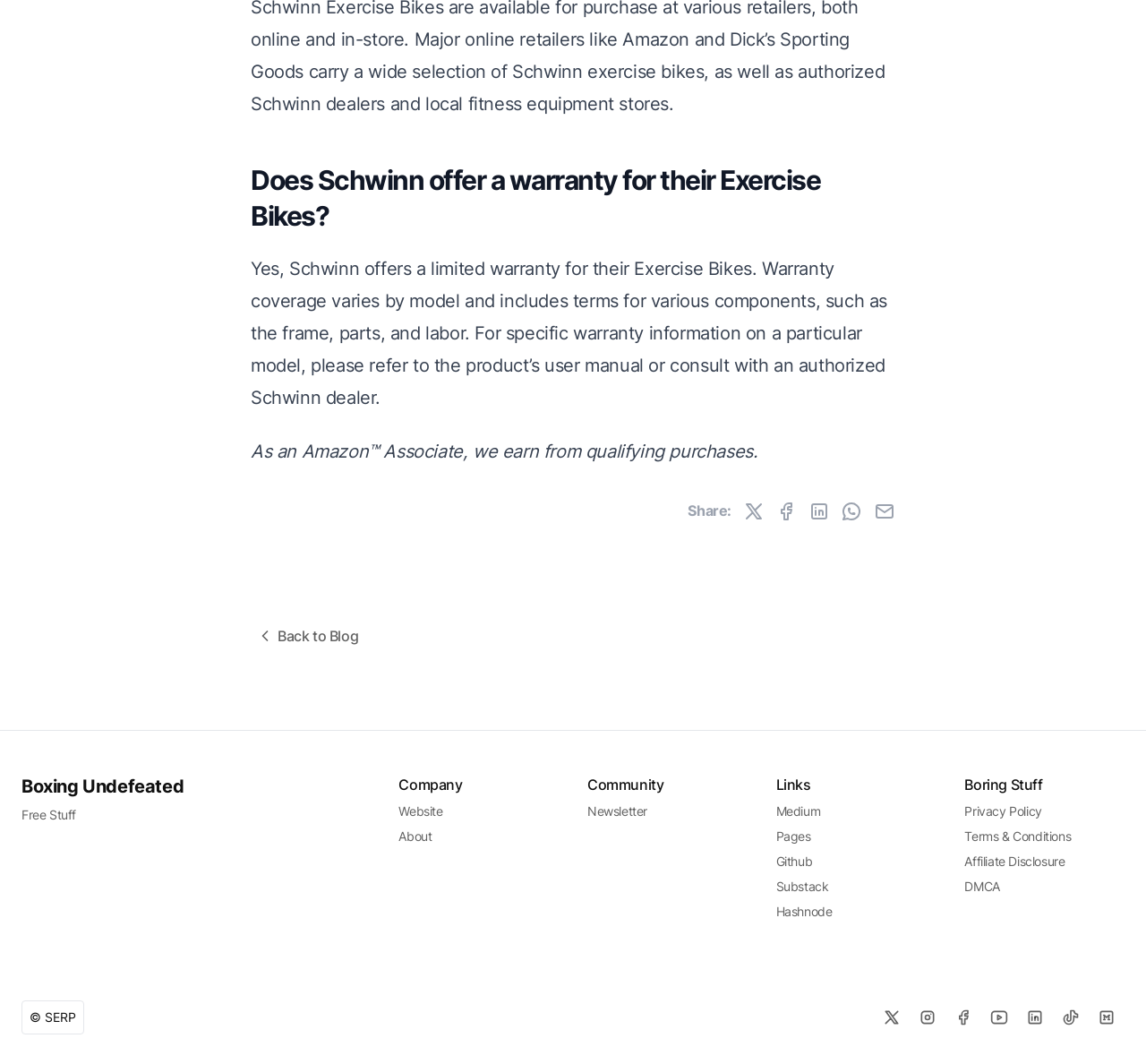How many social media platforms are linked at the bottom of the page?
Provide a fully detailed and comprehensive answer to the question.

There are 9 social media platforms linked at the bottom of the page, including Instagram, Facebook, YouTube, Linkedin, TikTok, and Medium, which allows users to connect with the website's social media presence.